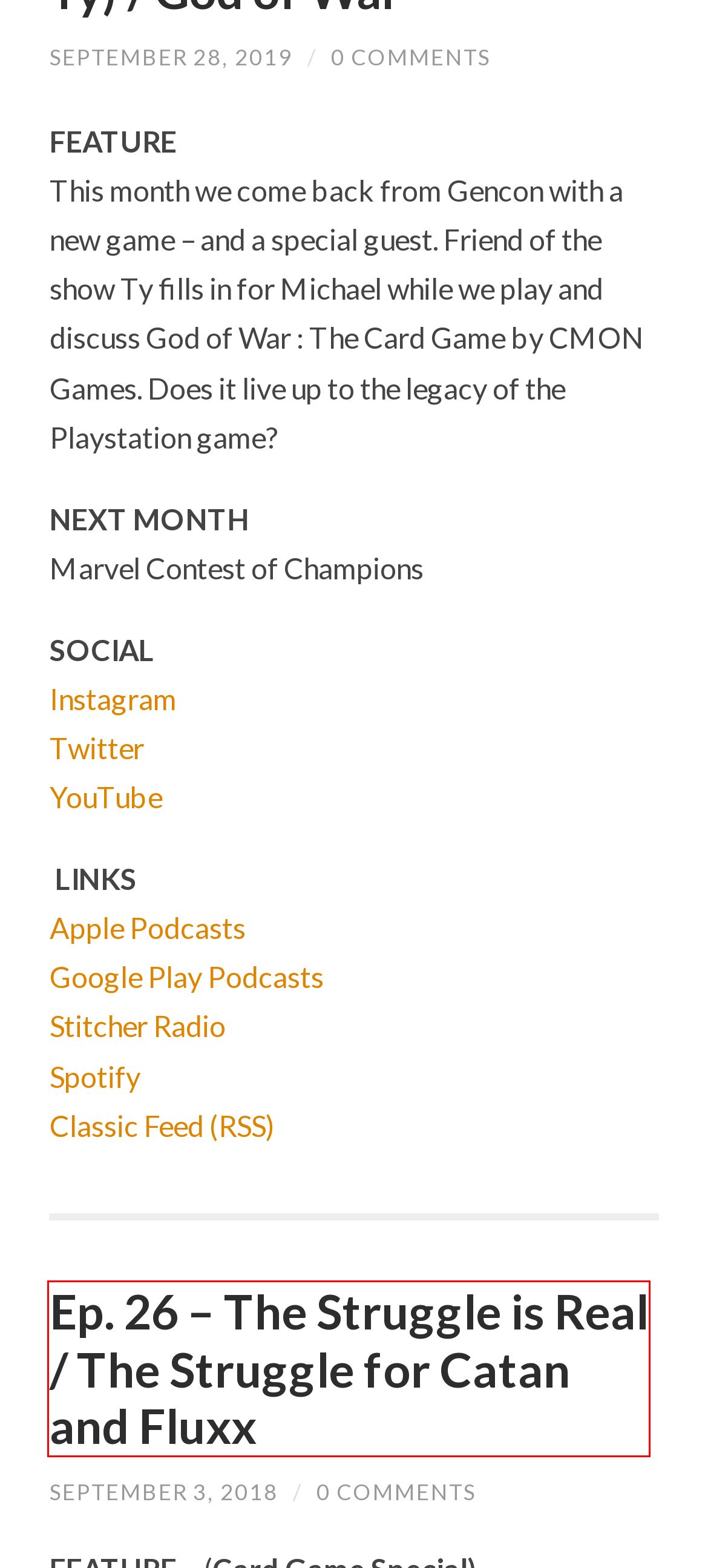You are looking at a screenshot of a webpage with a red bounding box around an element. Determine the best matching webpage description for the new webpage resulting from clicking the element in the red bounding box. Here are the descriptions:
A. Ep. 44: The Big Snake / Harry Potter : Death Eaters Rising – Tabletop Life Podcast
B. Ep. 39 – If You Make It, Please Take My Money (feat Ty) / God of War – Tabletop Life Podcast
C. Listen Online! – Tabletop Life Podcast
D. Video – Unboxing Marvel Champions – Tabletop Life Podcast
E. Ep. 26 – The Struggle is Real / The Struggle for Catan and Fluxx – Tabletop Life Podcast
F. Ep. 43 – Play, Die, Repeat / Respawn – Tabletop Life Podcast
G. Ep. 25 – Thanks Obama… / Codenames & Obama Llama – Tabletop Life Podcast
H. Tabletop Life Podcast

E